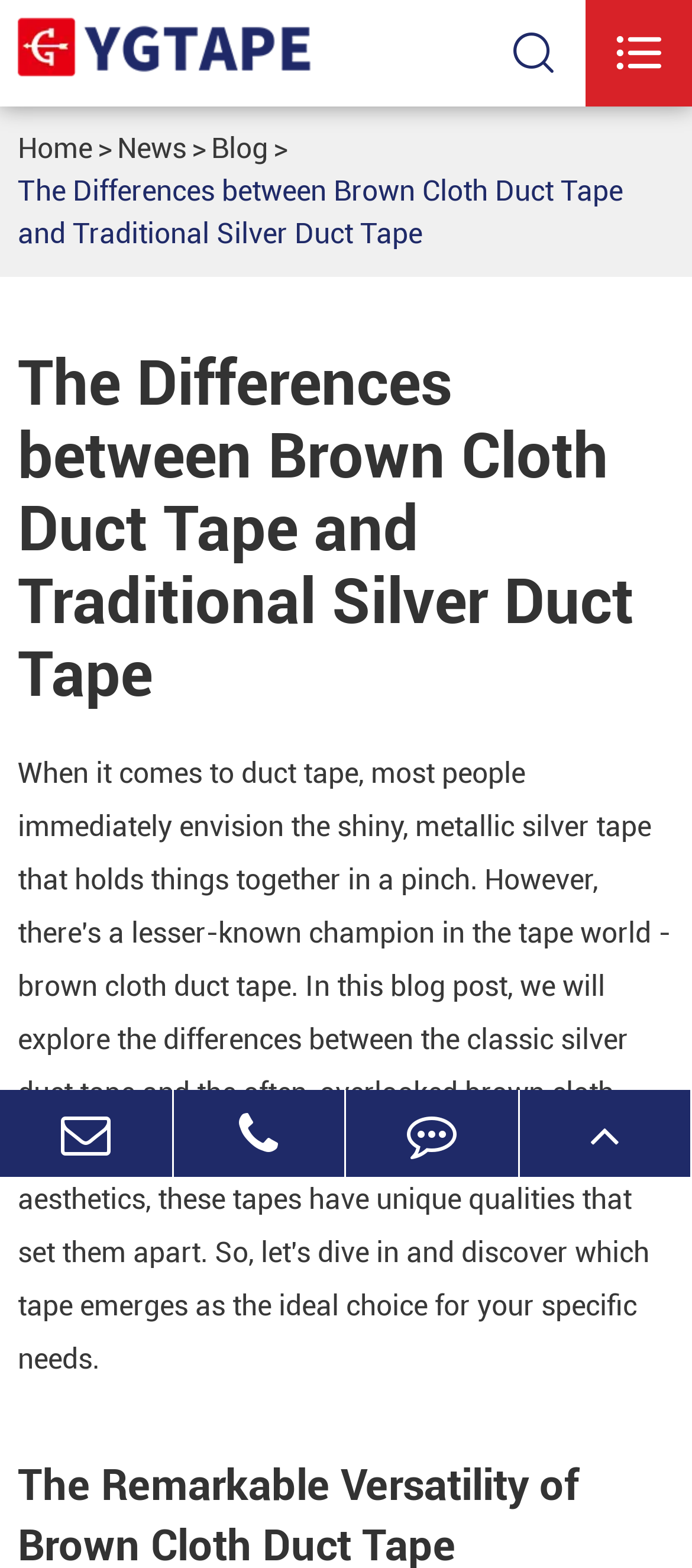What is the phone number displayed on the webpage?
Answer the question with a single word or phrase, referring to the image.

021-59835246